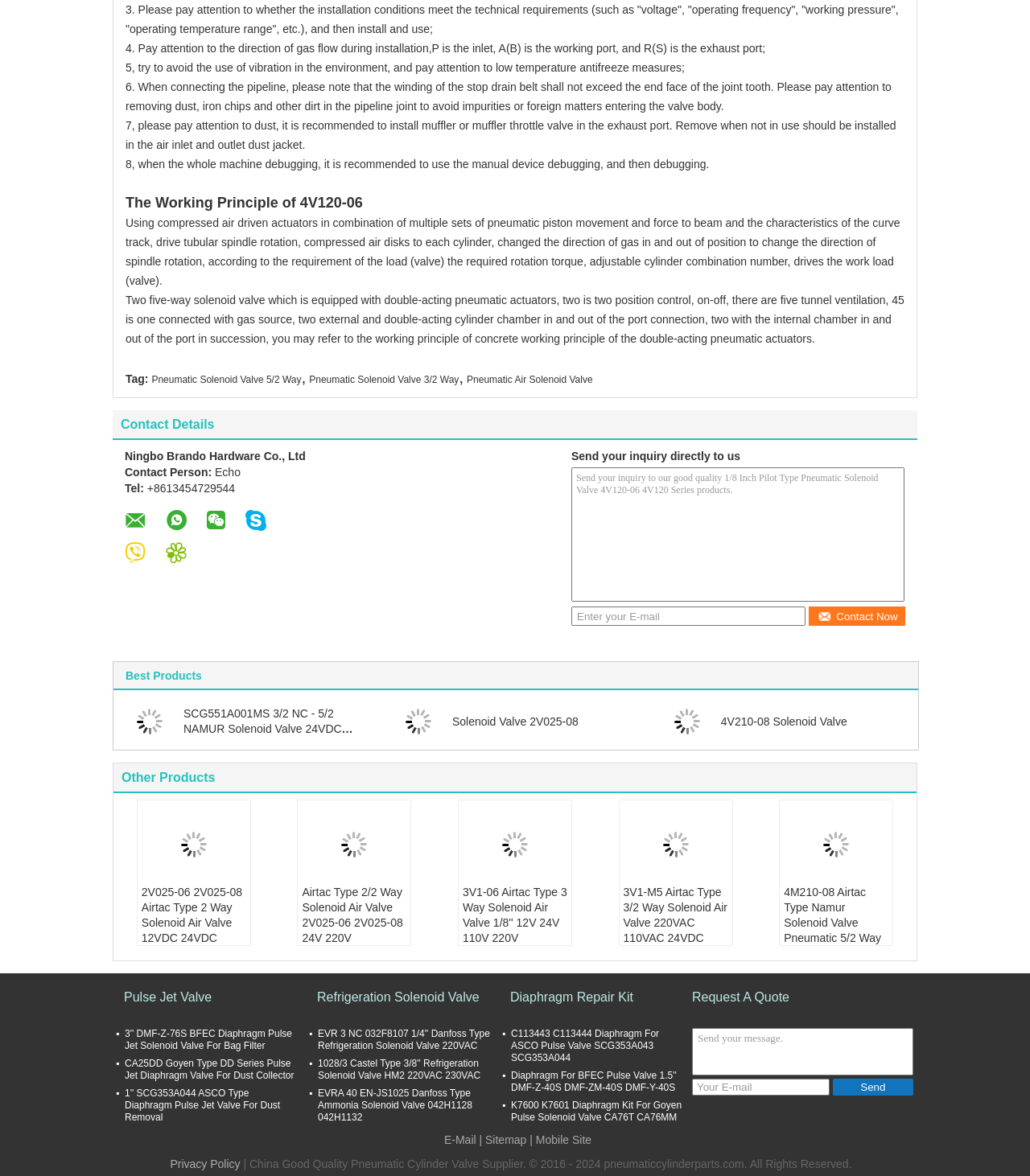What is the contact person's name?
Using the image as a reference, answer the question with a short word or phrase.

Echo